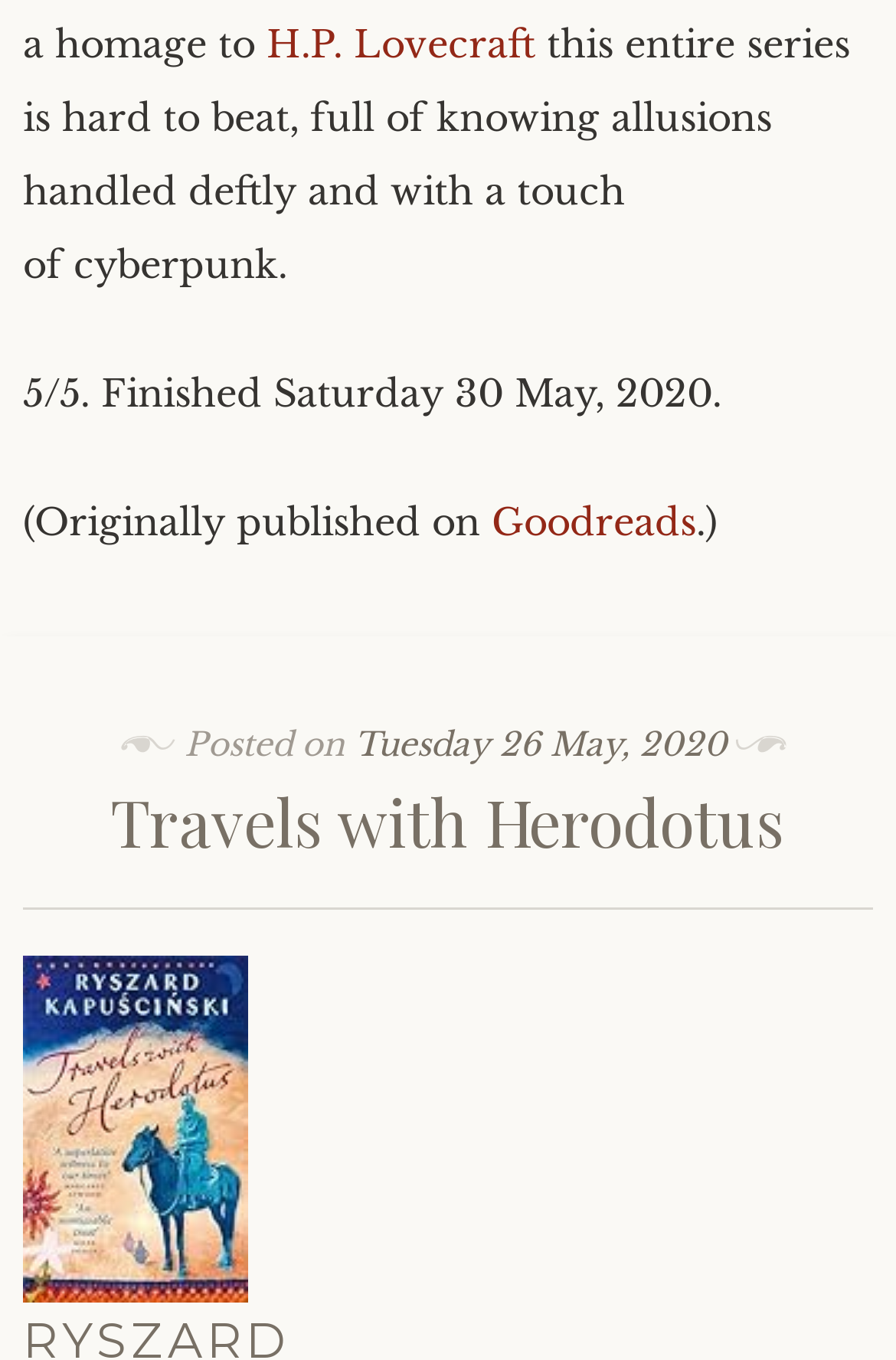What is the author's opinion about the series?
Could you give a comprehensive explanation in response to this question?

I found the author's opinion by looking at the text 'this entire series is hard to beat, full of knowing allusions handled deftly and with a touch of cyberpunk.' which is located at the top of the webpage, indicating that the author highly praises the series.